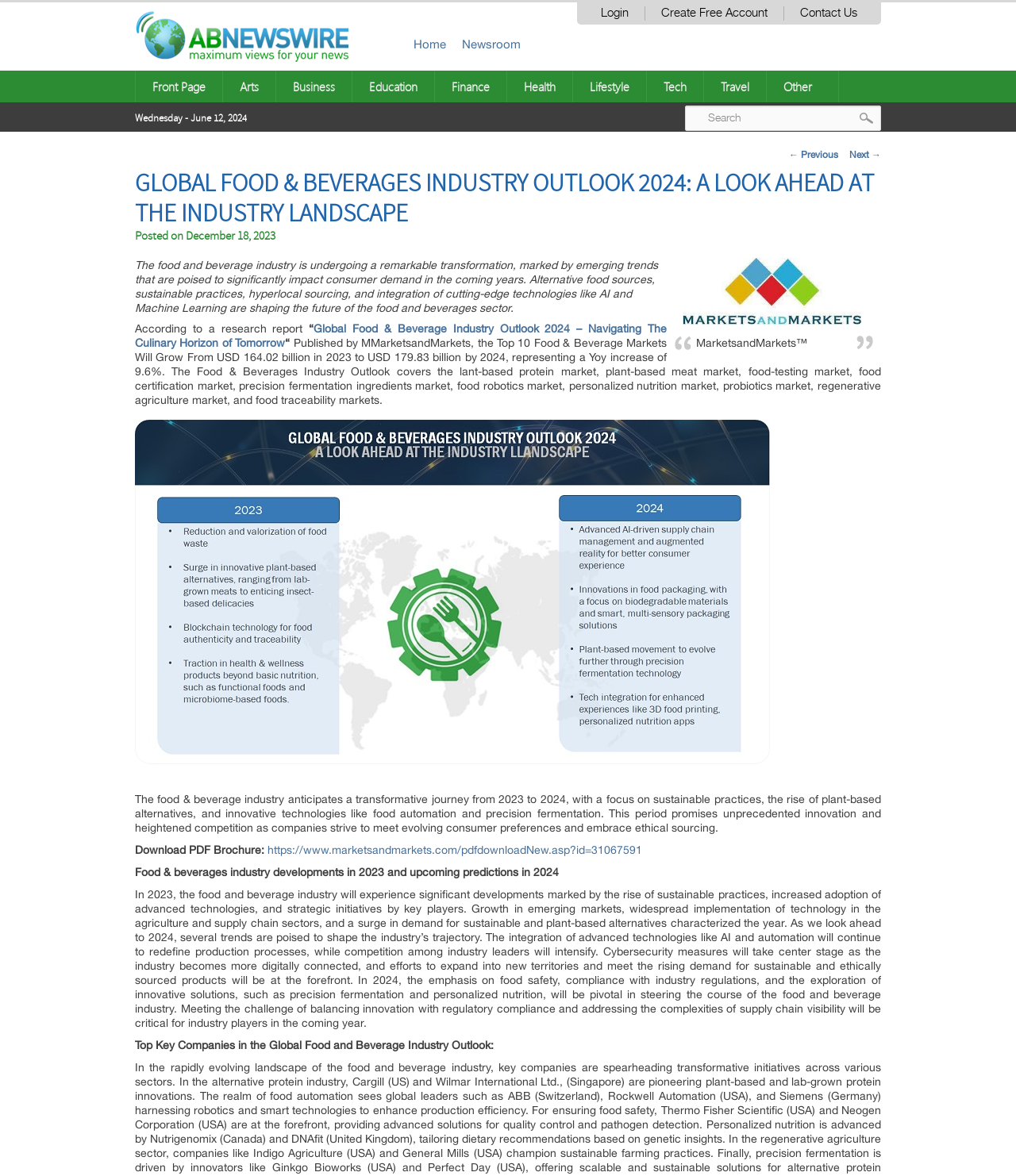Locate the bounding box coordinates of the area where you should click to accomplish the instruction: "Click on the 'Login' link".

[0.576, 0.005, 0.634, 0.018]